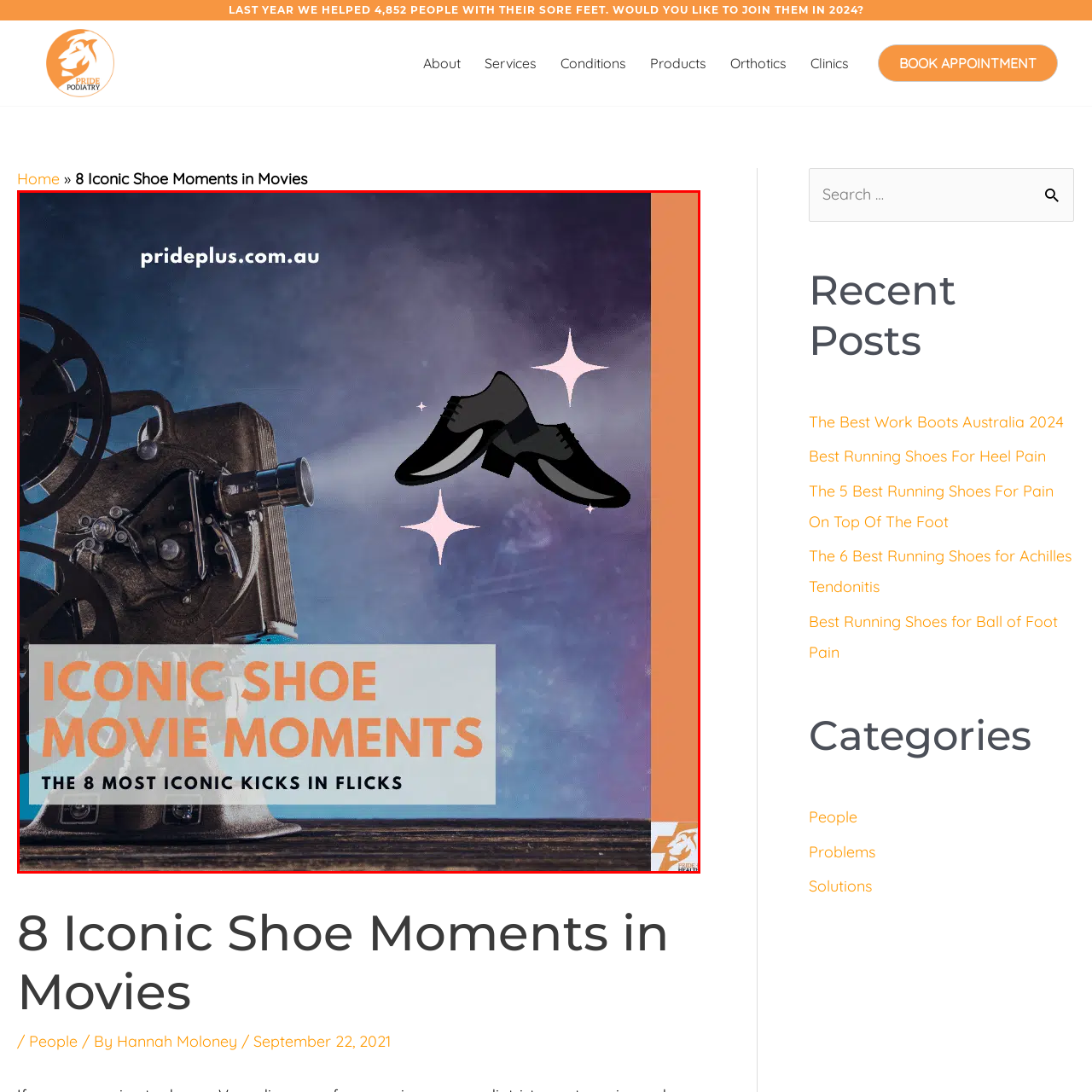Pay special attention to the segment of the image inside the red box and offer a detailed answer to the question that follows, based on what you see: How many iconic kicks are featured?

The subtitle 'THE 8 MOST ICONIC KICKS IN FLICKS' indicates that the graphic highlights eight of the most iconic shoe moments in movies.